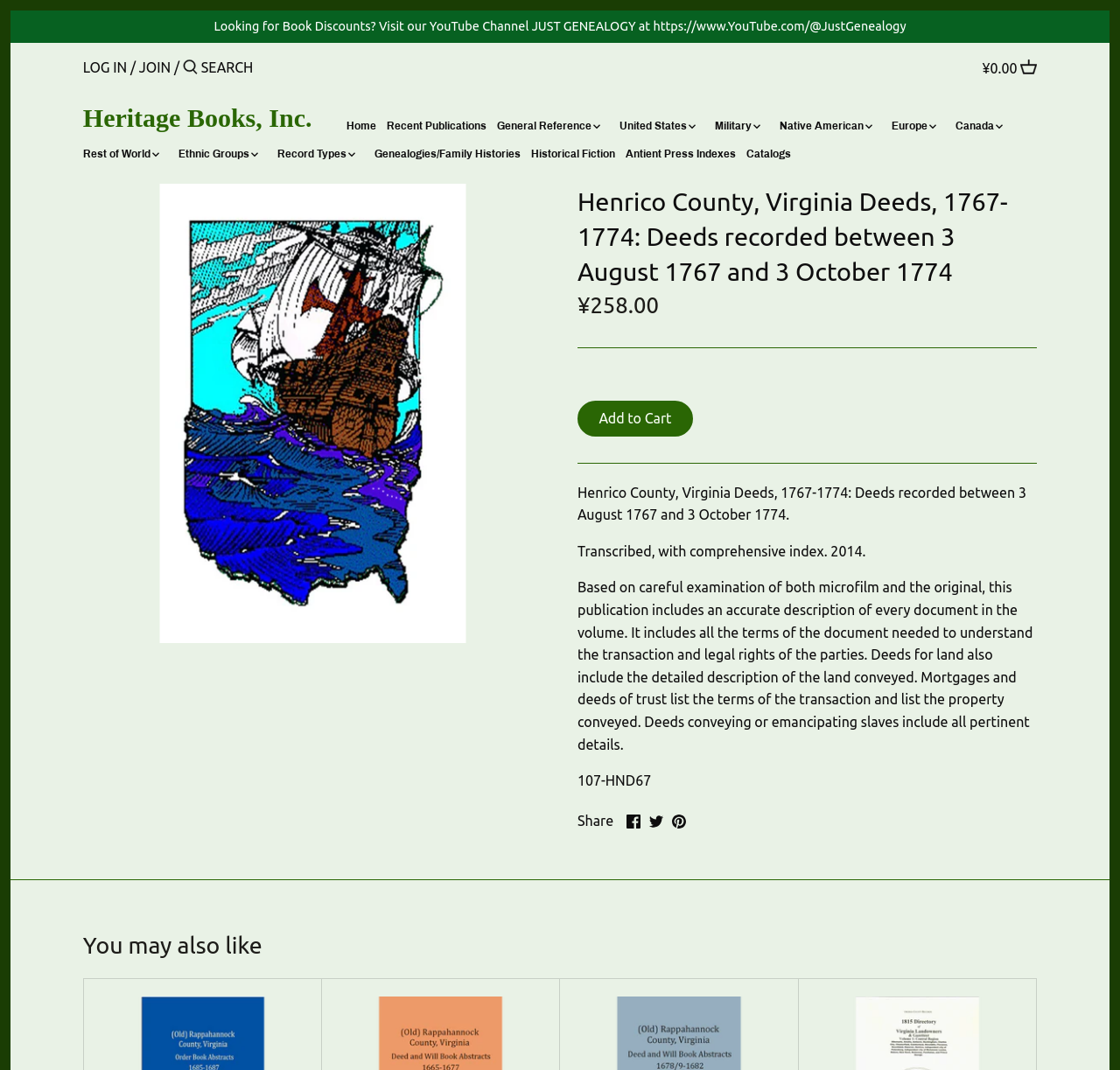Please find the bounding box coordinates of the clickable region needed to complete the following instruction: "Click the MCVitamins Logo". The bounding box coordinates must consist of four float numbers between 0 and 1, i.e., [left, top, right, bottom].

None